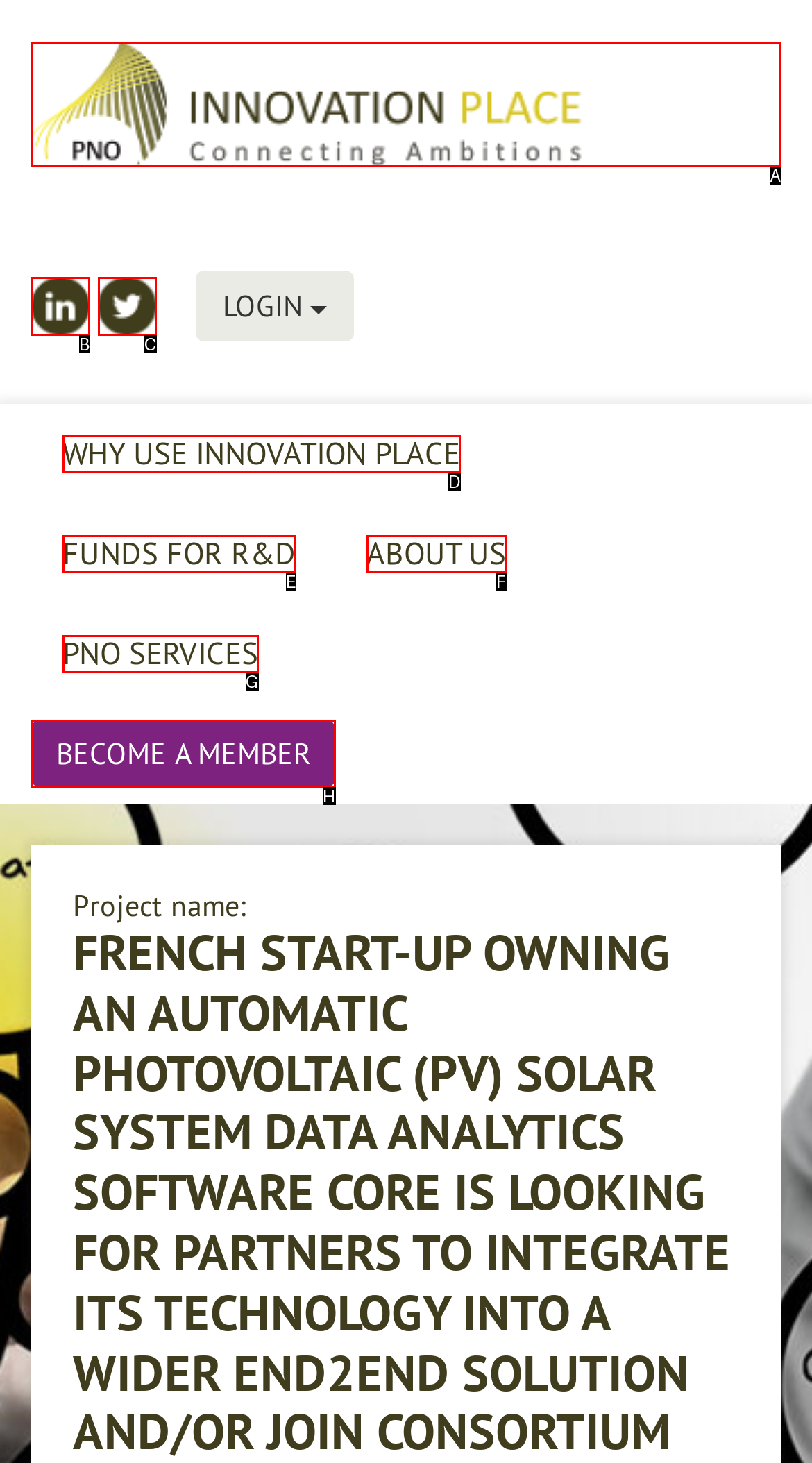Find the correct option to complete this instruction: Become a member. Reply with the corresponding letter.

H